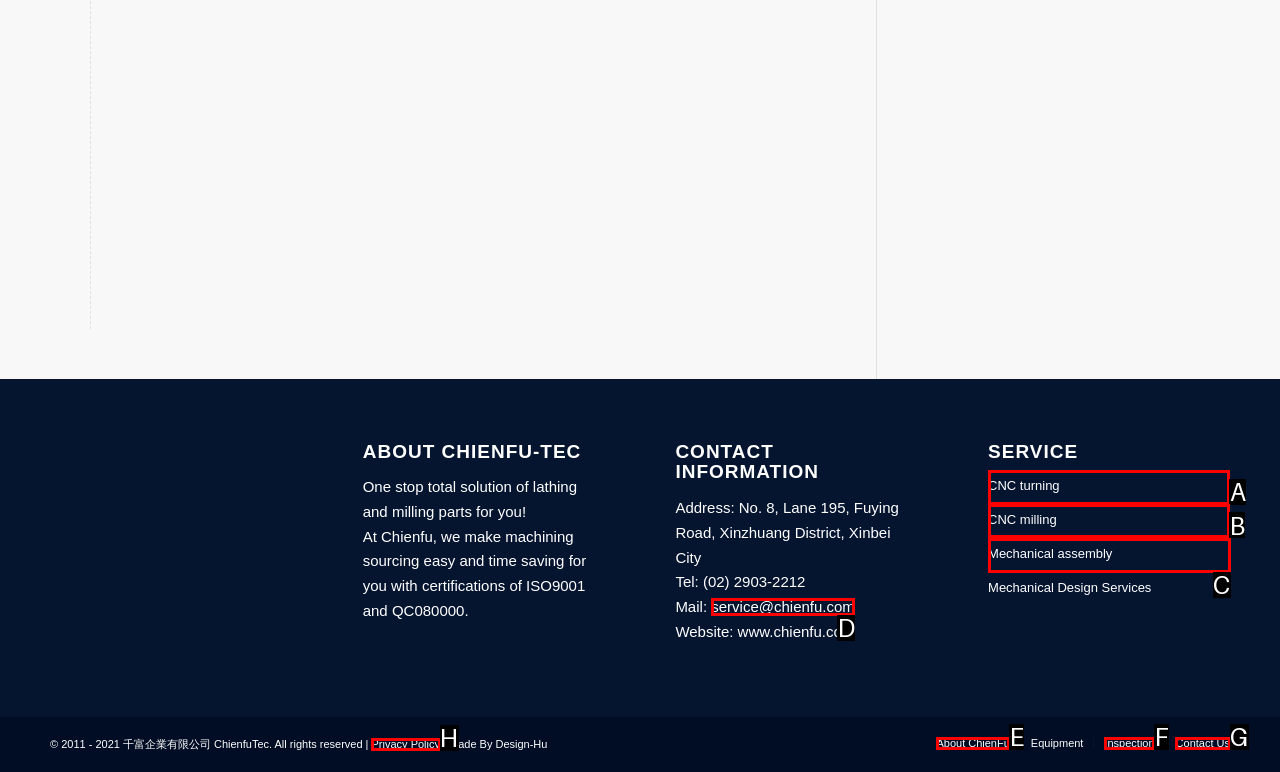Select the appropriate HTML element that needs to be clicked to finish the task: Like this post
Reply with the letter of the chosen option.

None